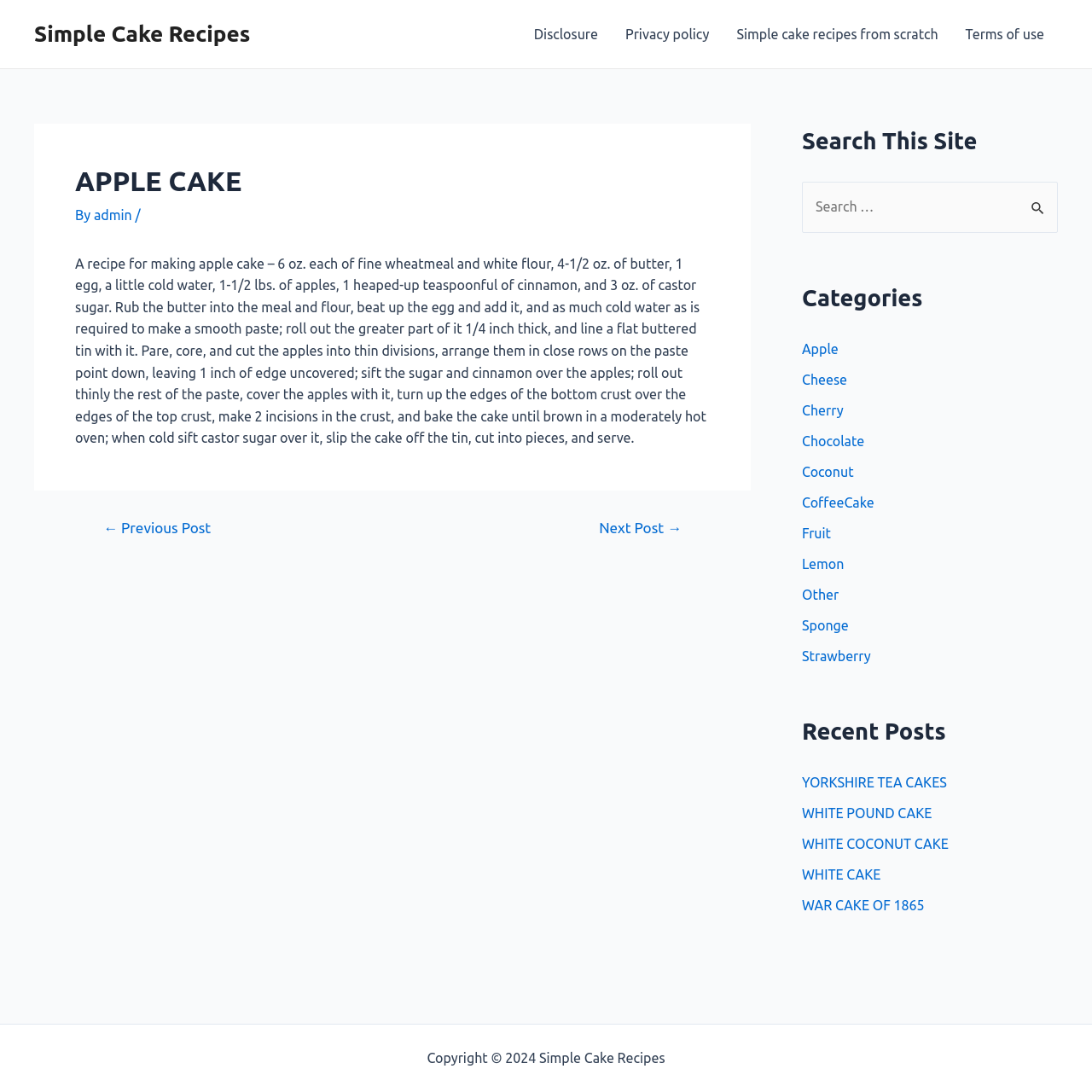Reply to the question with a brief word or phrase: Who is the author of this recipe?

admin